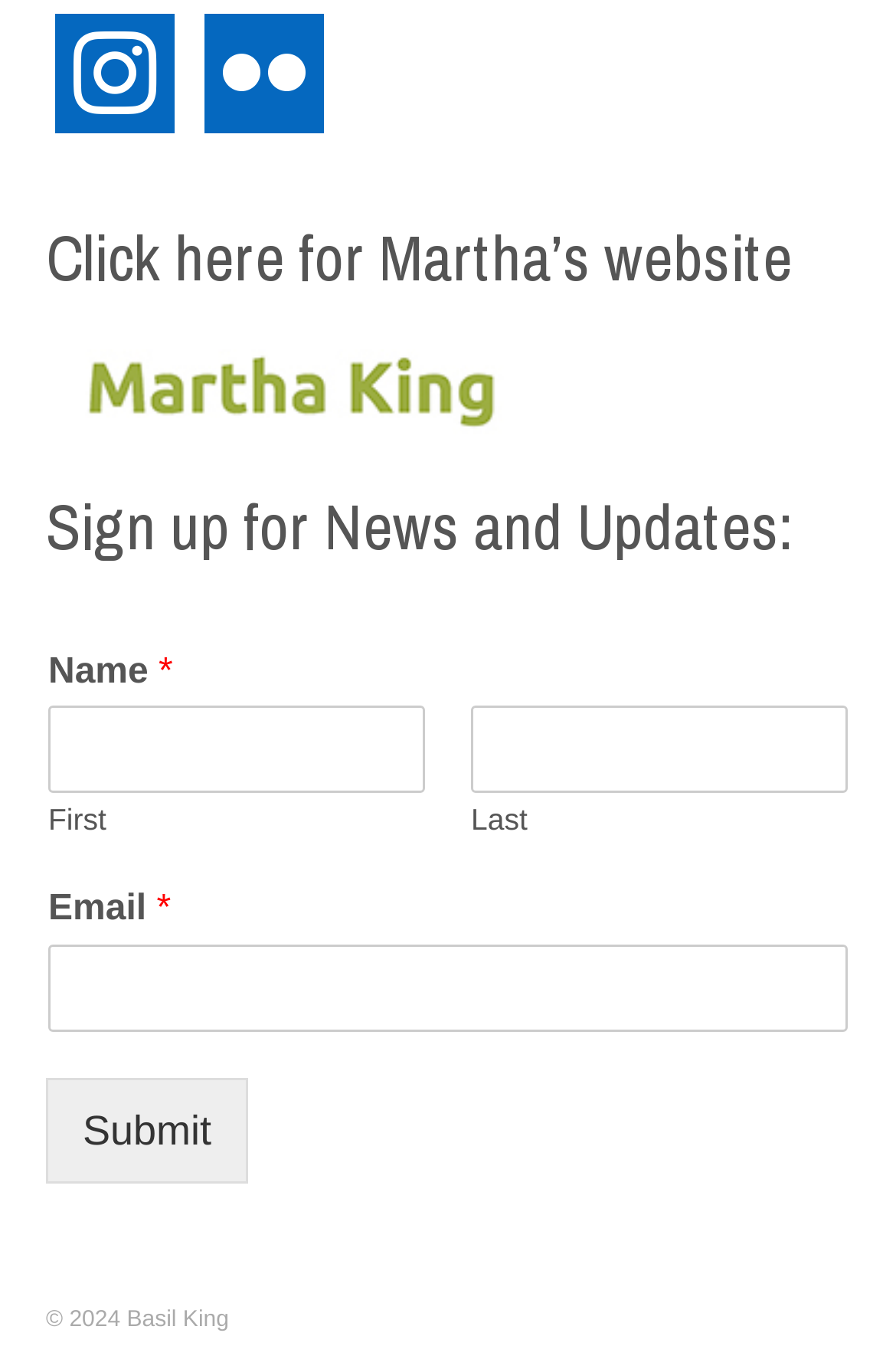What is the social media platform with a camera icon?
Based on the screenshot, provide a one-word or short-phrase response.

Instagram